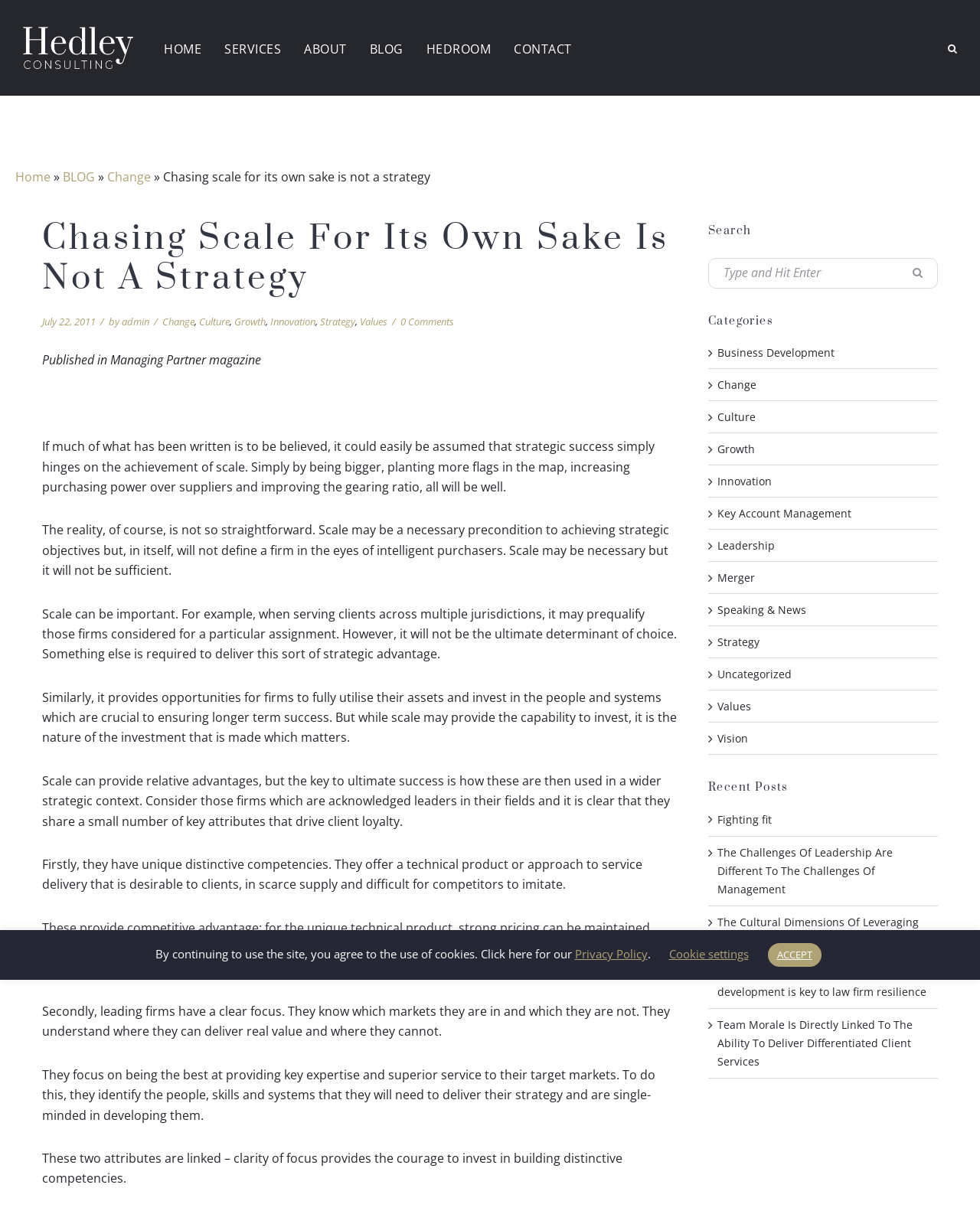Can you specify the bounding box coordinates of the area that needs to be clicked to fulfill the following instruction: "Click the admin link"?

[0.124, 0.26, 0.152, 0.271]